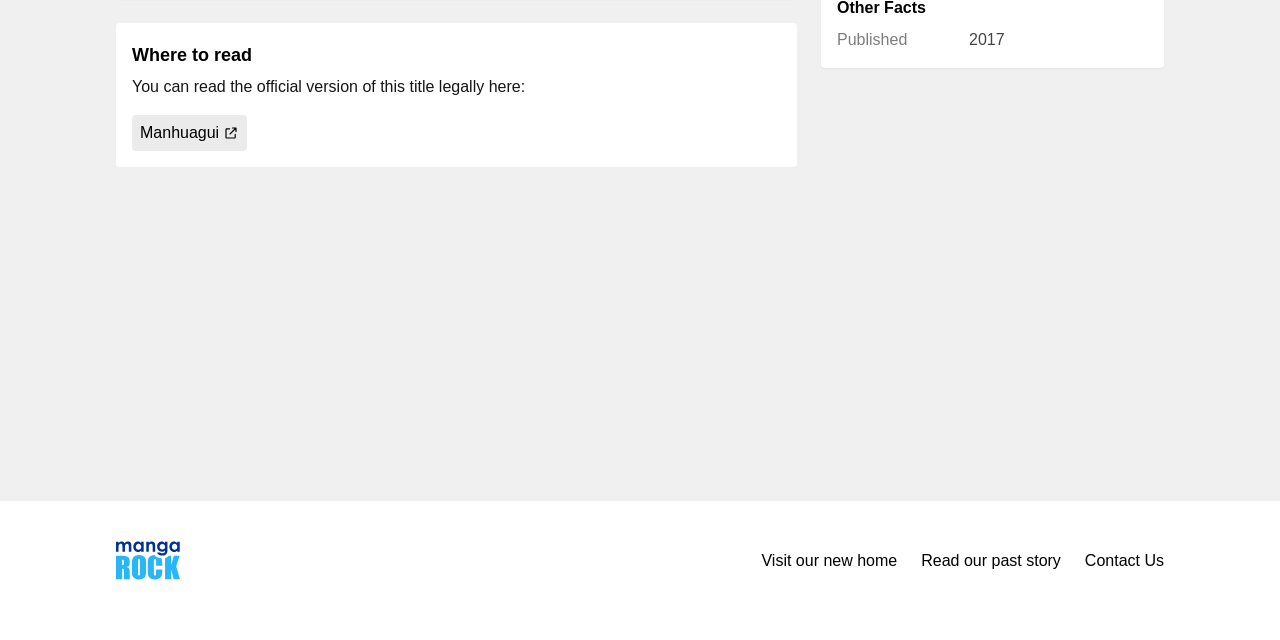Locate the UI element described as follows: "parent_node: Visit our new home". Return the bounding box coordinates as four float numbers between 0 and 1 in the order [left, top, right, bottom].

[0.091, 0.845, 0.141, 0.906]